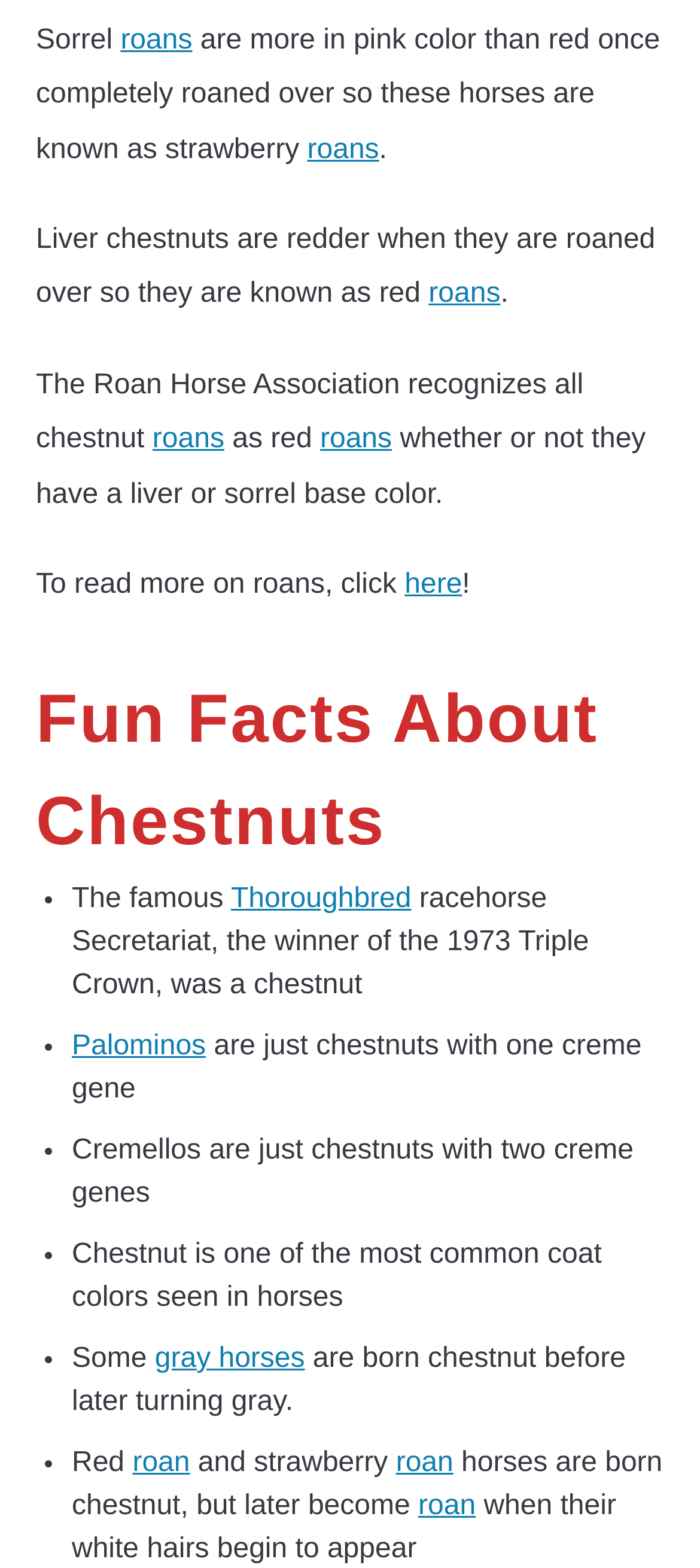Could you please study the image and provide a detailed answer to the question:
What is the name of the famous Thoroughbred racehorse?

The text states that 'The famous Thoroughbred racehorse Secretariat, the winner of the 1973 Triple Crown, was a chestnut', which reveals the name of the famous Thoroughbred racehorse.